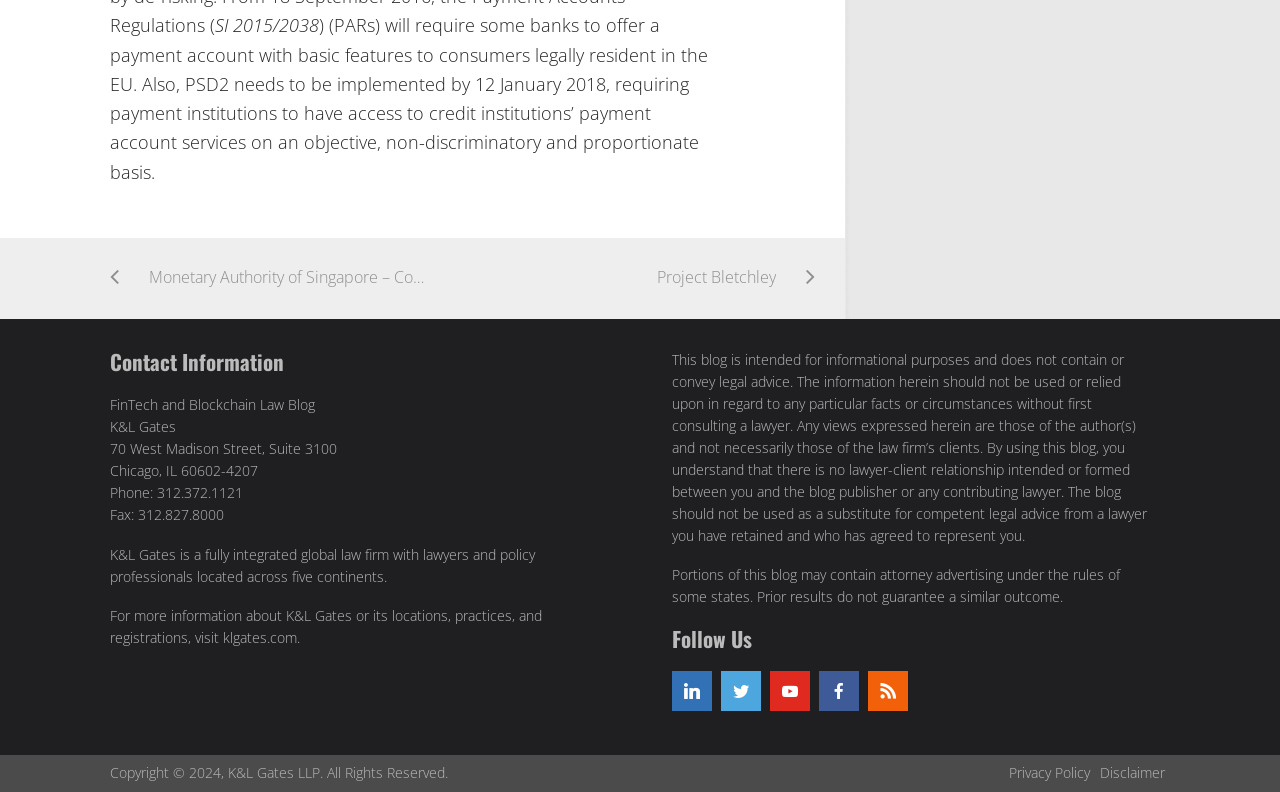Provide the bounding box coordinates for the area that should be clicked to complete the instruction: "View the RECIPE page".

None